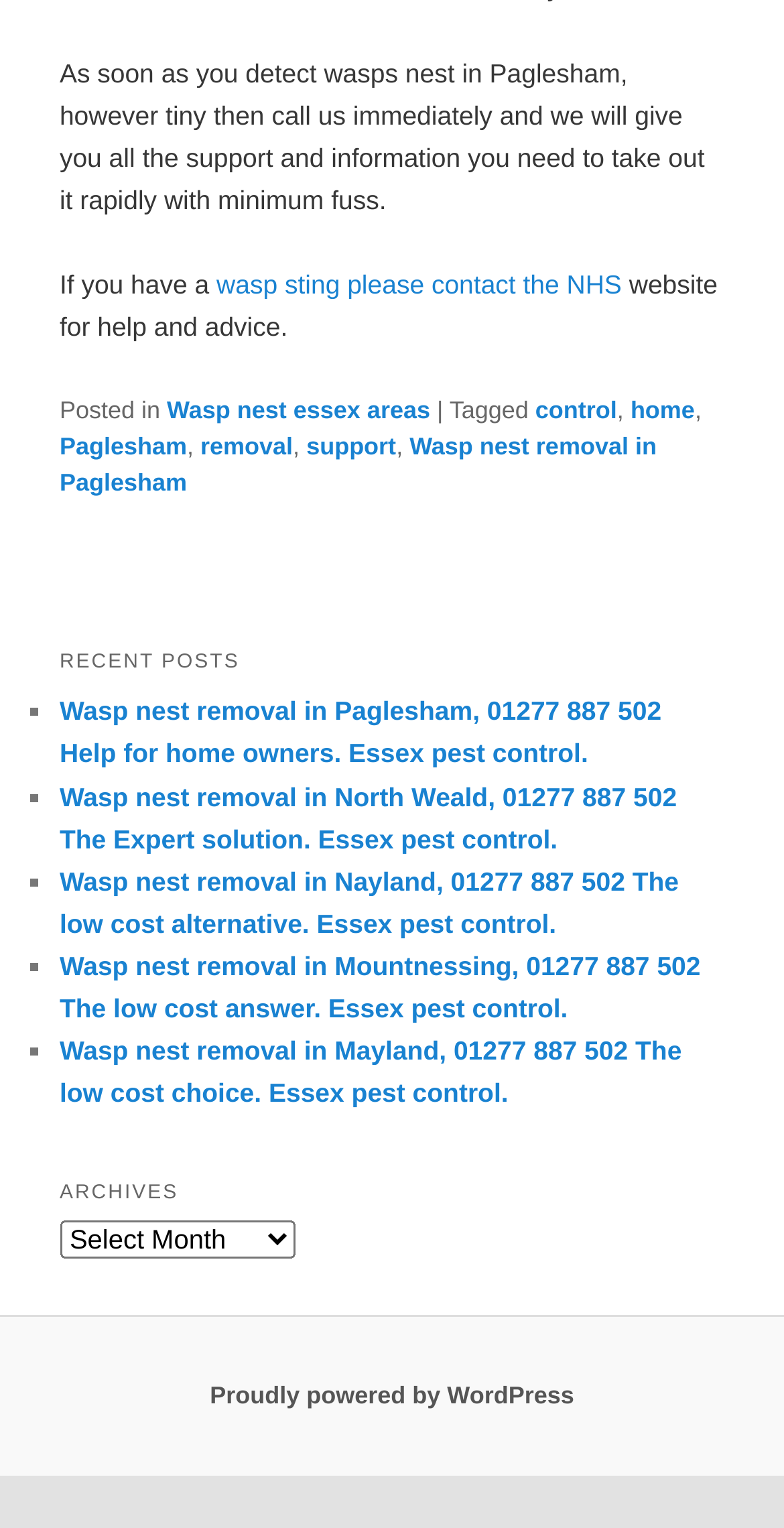Please predict the bounding box coordinates (top-left x, top-left y, bottom-right x, bottom-right y) for the UI element in the screenshot that fits the description: Wasp nest essex areas

[0.213, 0.259, 0.549, 0.277]